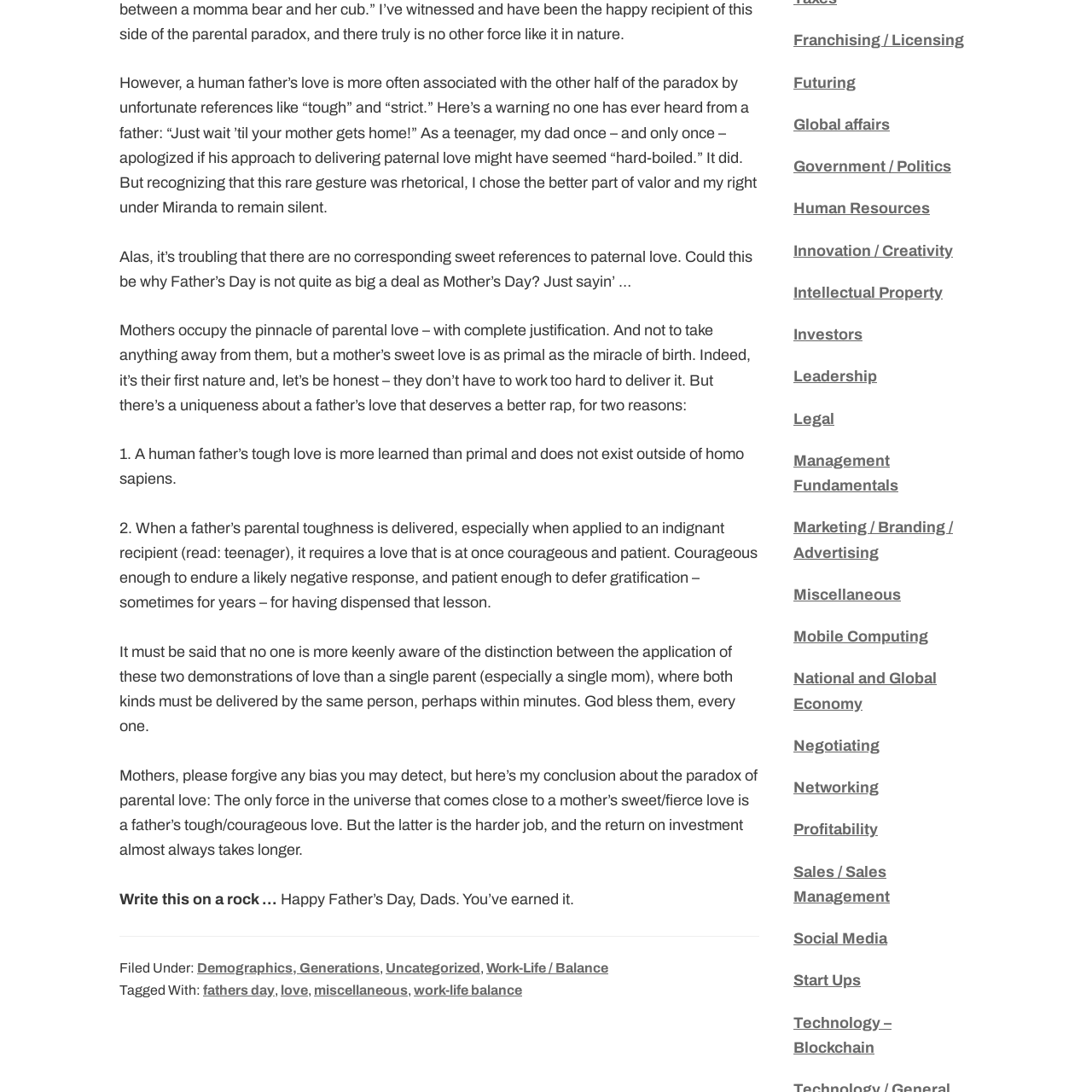Identify the bounding box coordinates for the UI element described as: "Leadership".

[0.727, 0.337, 0.803, 0.353]